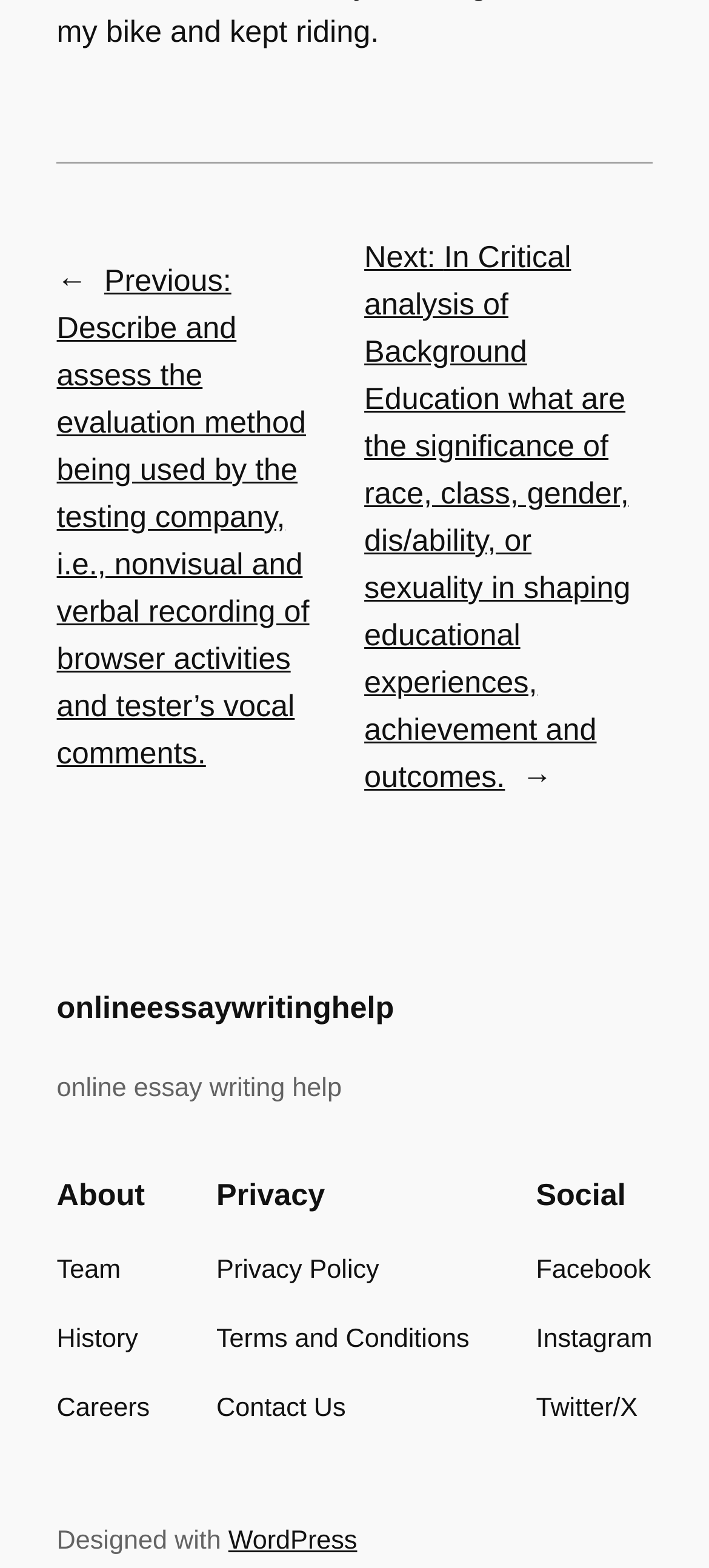Reply to the question below using a single word or brief phrase:
How many navigation sections are there?

4